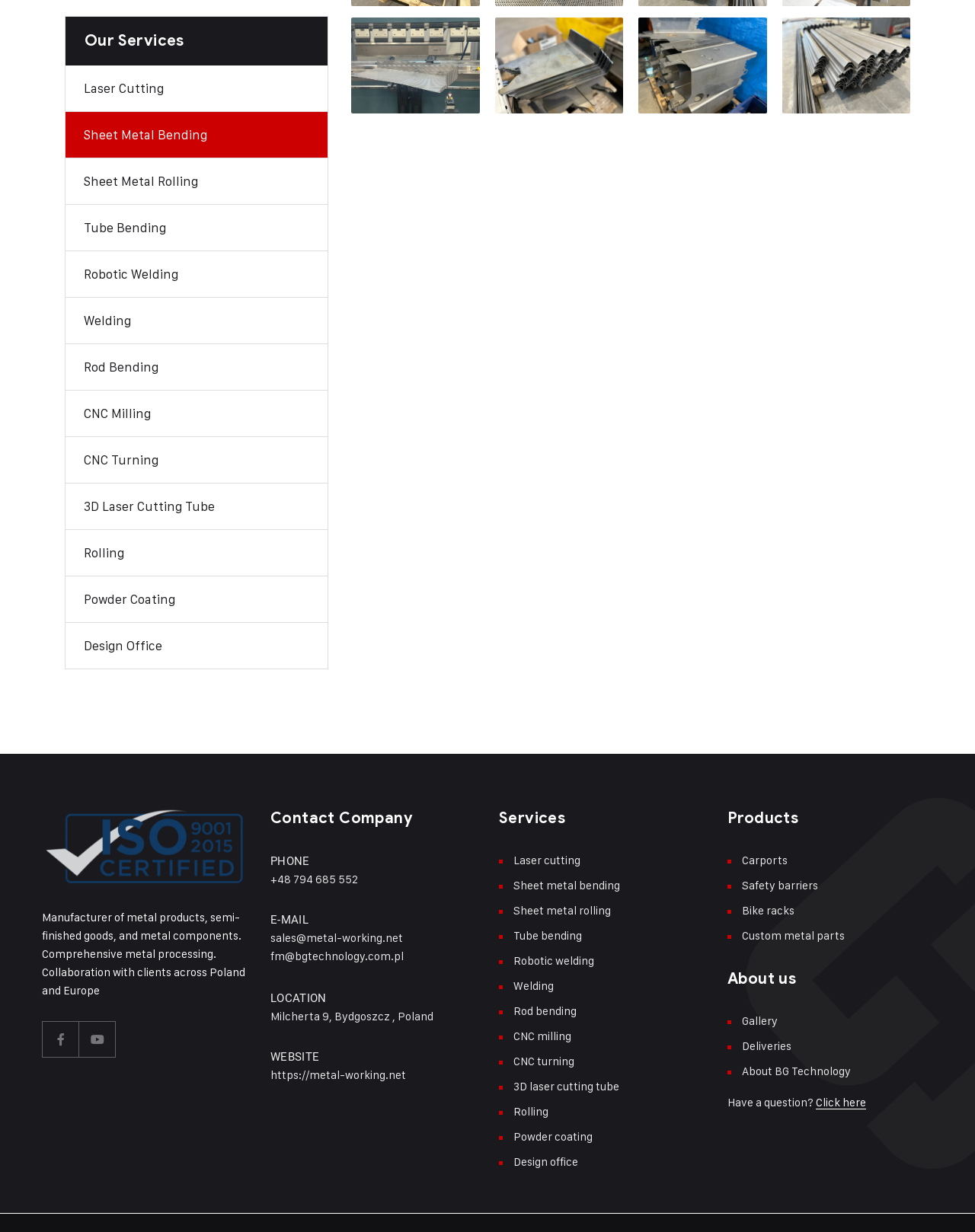Where is the company located?
Based on the visual, give a brief answer using one word or a short phrase.

Bydgoszcz, Poland